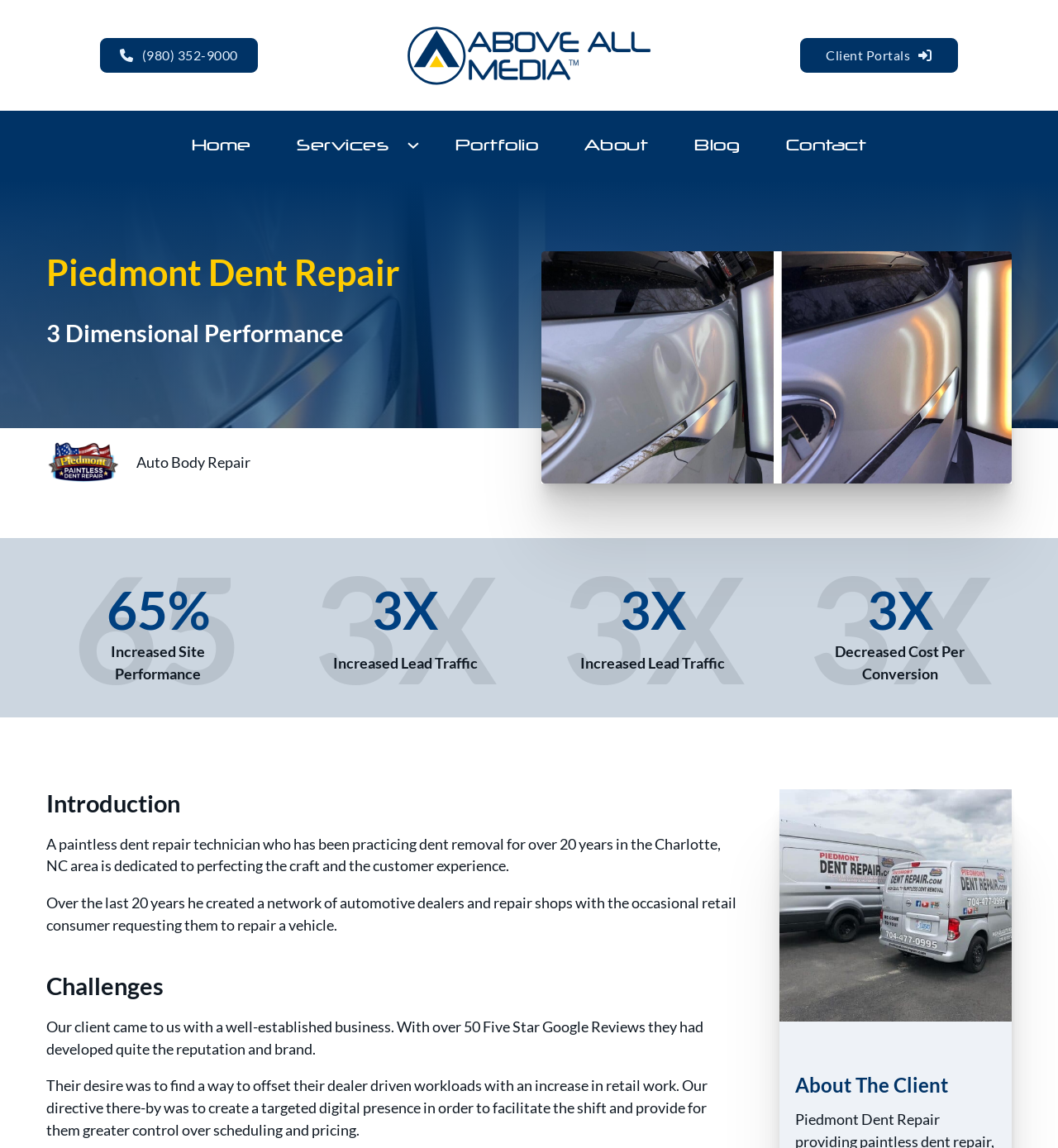What is the profession of the person described in the introduction?
Answer the question with a single word or phrase by looking at the picture.

paintless dent repair technician